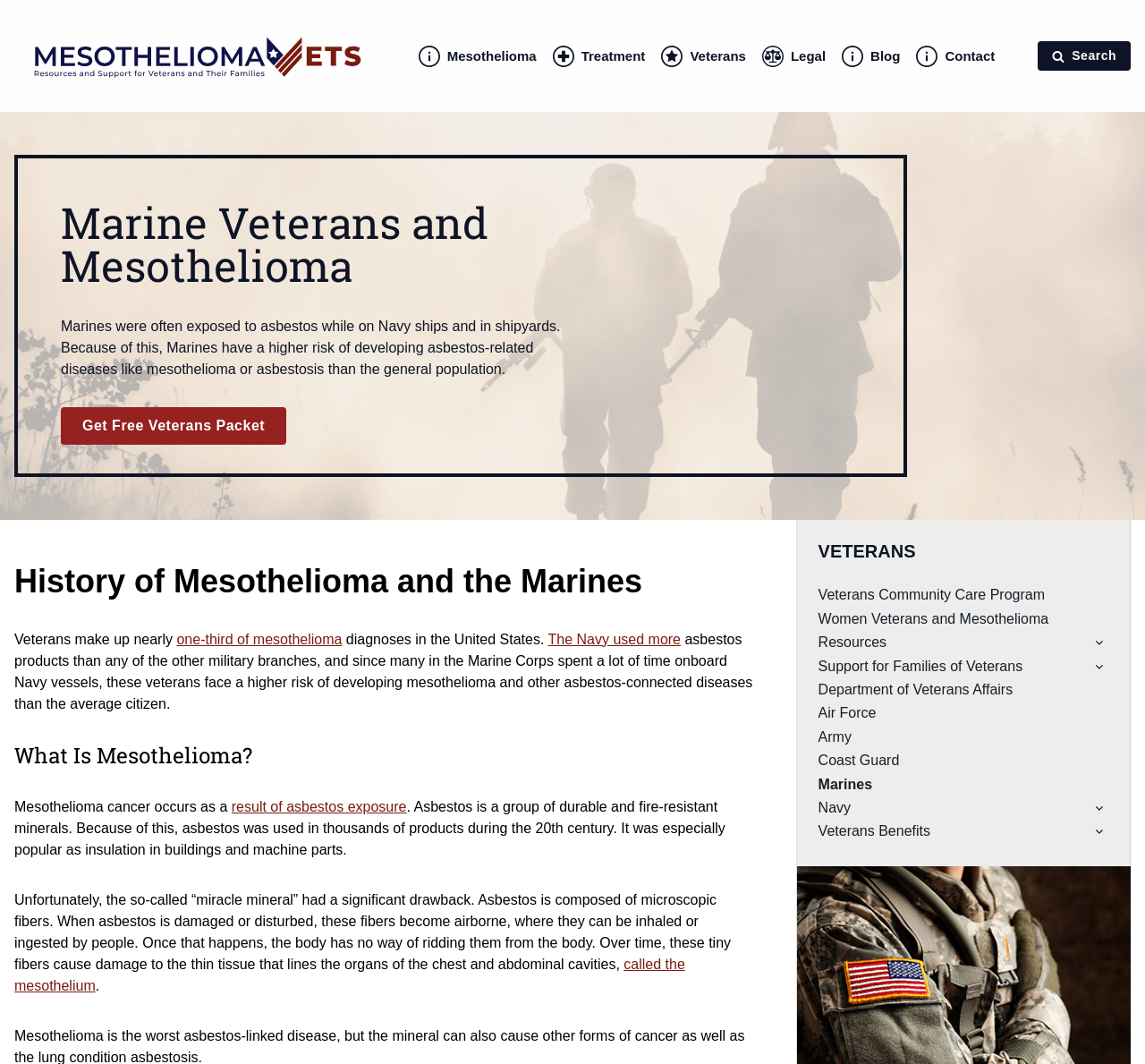Give a one-word or short phrase answer to the question: 
What is the purpose of the 'Get Free Veterans Packet' link?

To get information for veterans